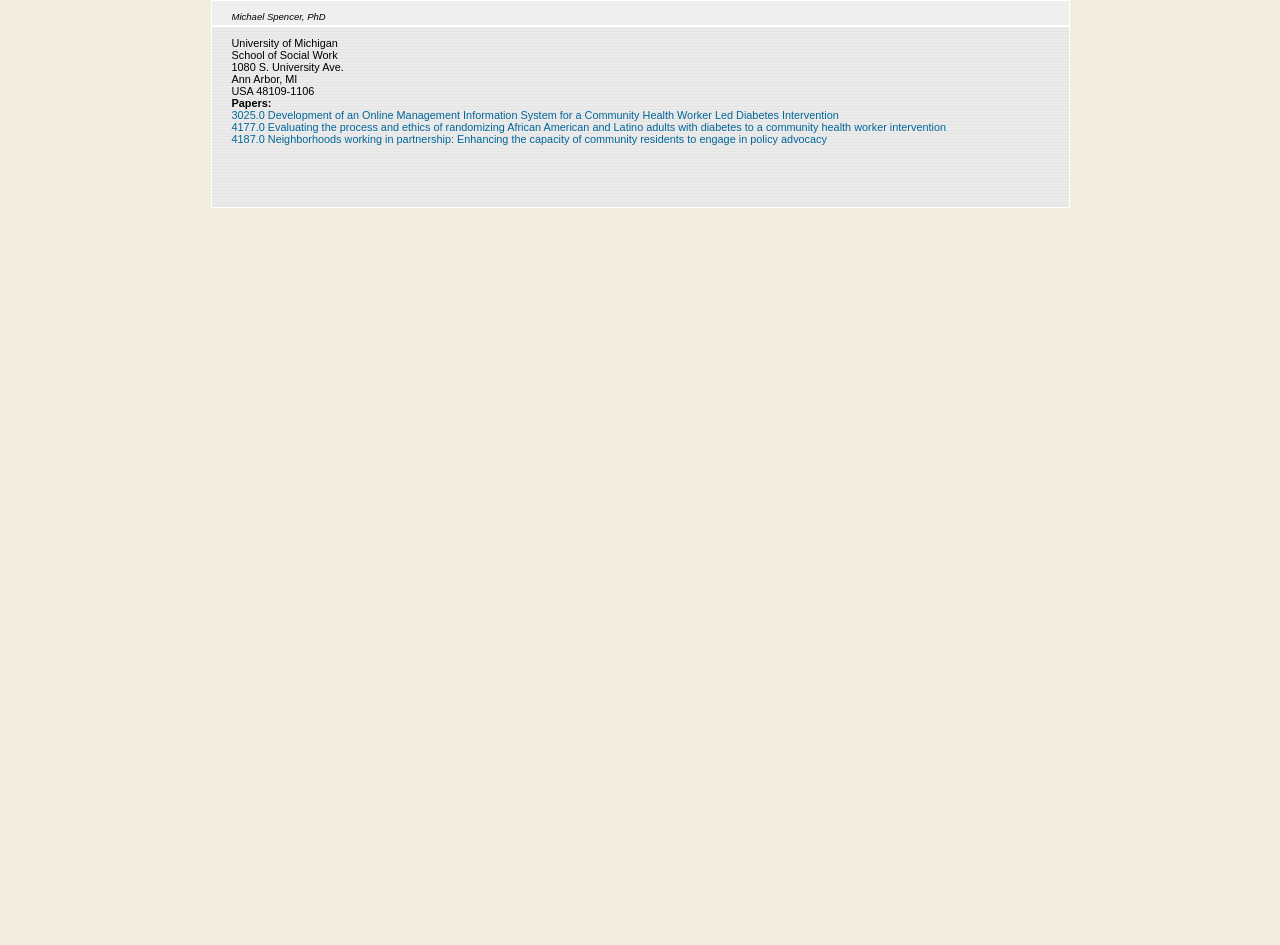Illustrate the webpage's structure and main components comprehensively.

The webpage is about Michael Spencer, PhD, and appears to be a personal profile or academic page. At the top, there is a heading with the title "Michael Spencer, PhD". Below the heading, there is a section with the University of Michigan's School of Social Work information, including the address "1080 S. University Ave., Ann Arbor, MI, USA 48109-1106".

Underneath the address section, there is a label "Papers:" followed by a list of research papers or publications. The list consists of four links, each with a title describing the paper. The titles are "3025.0", "Development of an Online Management Information System for a Community Health Worker Led Diabetes Intervention", "4177.0", and "Evaluating the process and ethics of randomizing African American and Latino adults with diabetes to a community health worker intervention", and "4187.0" with the title "Neighborhoods working in partnership: Enhancing the capacity of community residents to engage in policy advocacy". These links are aligned to the left and stacked vertically, with the label "Papers:" above them.